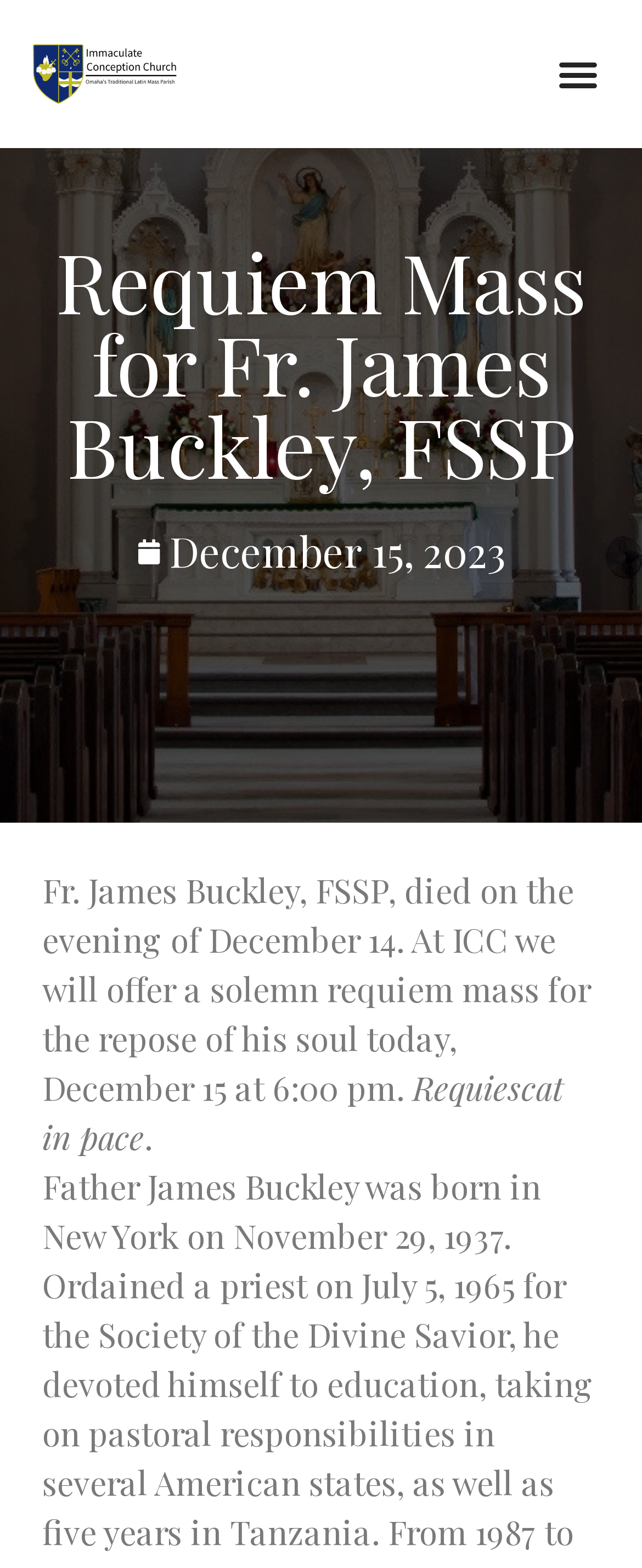Pinpoint the bounding box coordinates for the area that should be clicked to perform the following instruction: "Open Menu".

None